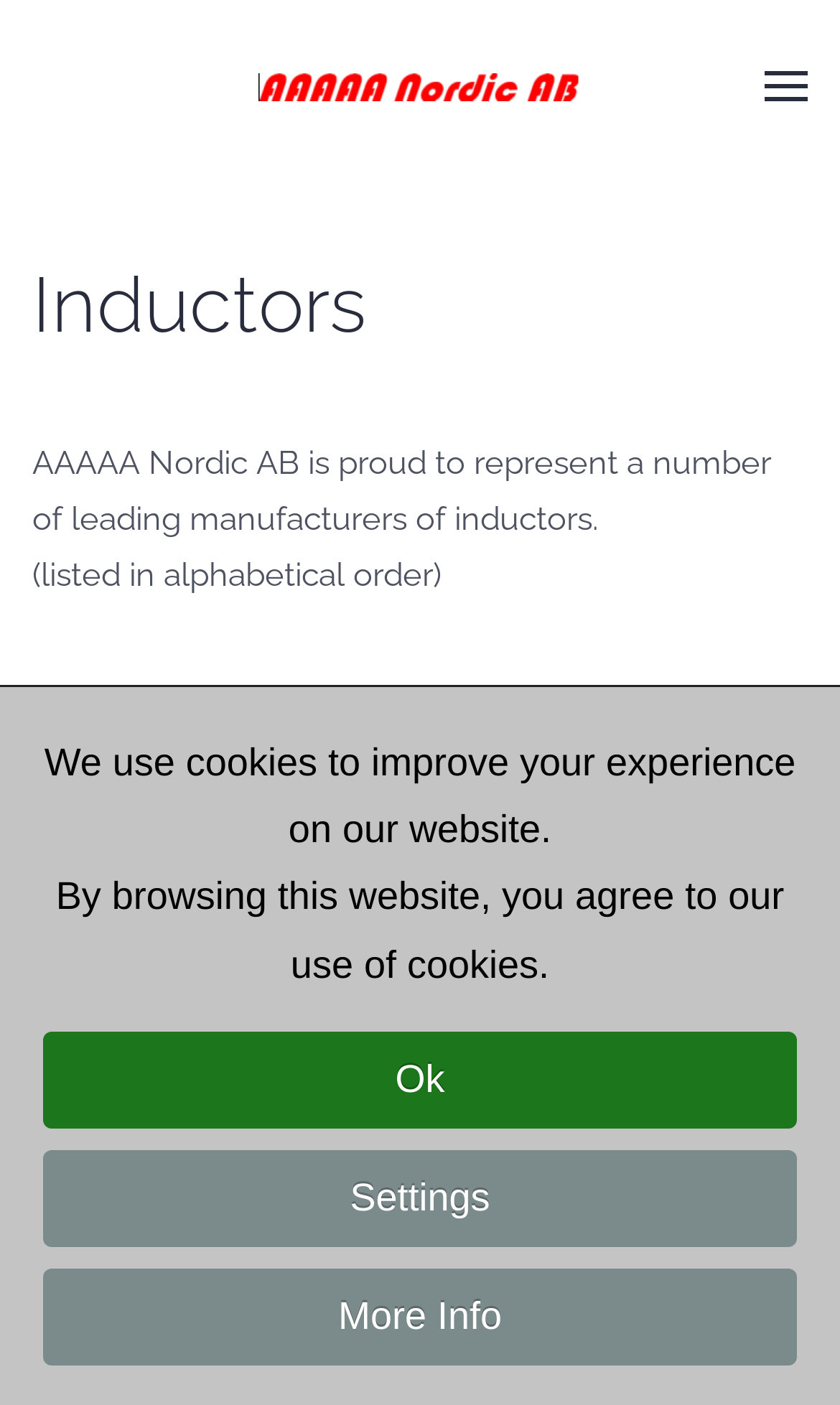How many manufacturers of inductors are listed on the webpage?
Refer to the image and give a detailed response to the question.

The webpage lists Myrra, NIC, and Neosid as manufacturers of inductors, and it is mentioned that they are listed in alphabetical order, suggesting that there may be more manufacturers listed.